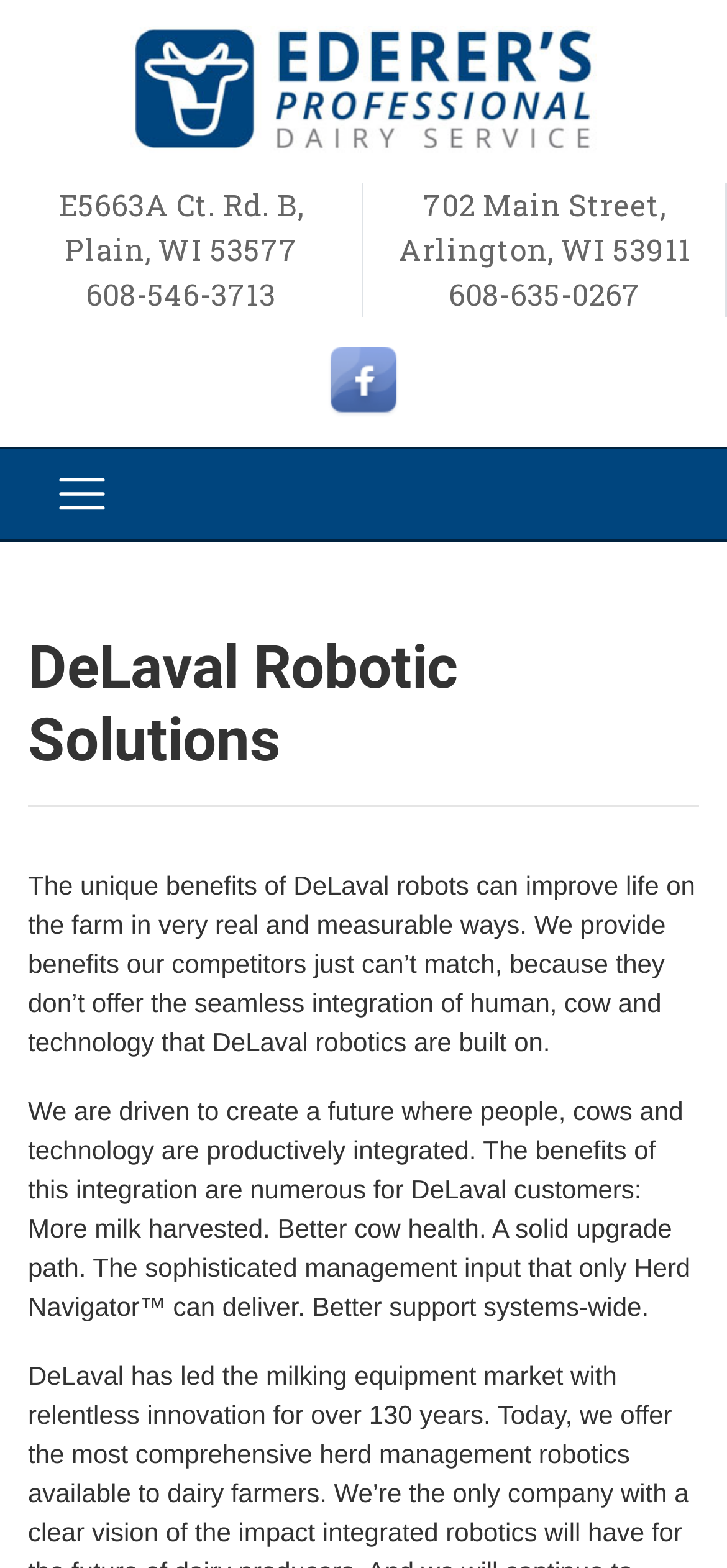Articulate a complete and detailed caption of the webpage elements.

The webpage is about Ederer Dairy Supply, a second-generation, family-owned business serving dairy farmers since 1973. At the top of the page, there is a link on the left side, followed by the company's addresses and phone numbers in two columns. The addresses are "E5663A Ct. Rd. B, Plain, WI 53577" and "702 Main Street, Arlington, WI 53911", with their corresponding phone numbers "608-546-3713" and "608-635-0267" respectively.

On the top-right corner, there is a Facebook link with a Facebook icon. Below it, there is a button, followed by a heading "DeLaval Robotic Solutions". A horizontal separator line is placed below the heading. 

The main content of the page is divided into two paragraphs. The first paragraph explains the benefits of DeLaval robots, stating that they can improve life on the farm in measurable ways. The second paragraph describes the company's vision, which is to integrate people, cows, and technology productively, resulting in benefits such as more milk harvested, better cow health, and sophisticated management input.